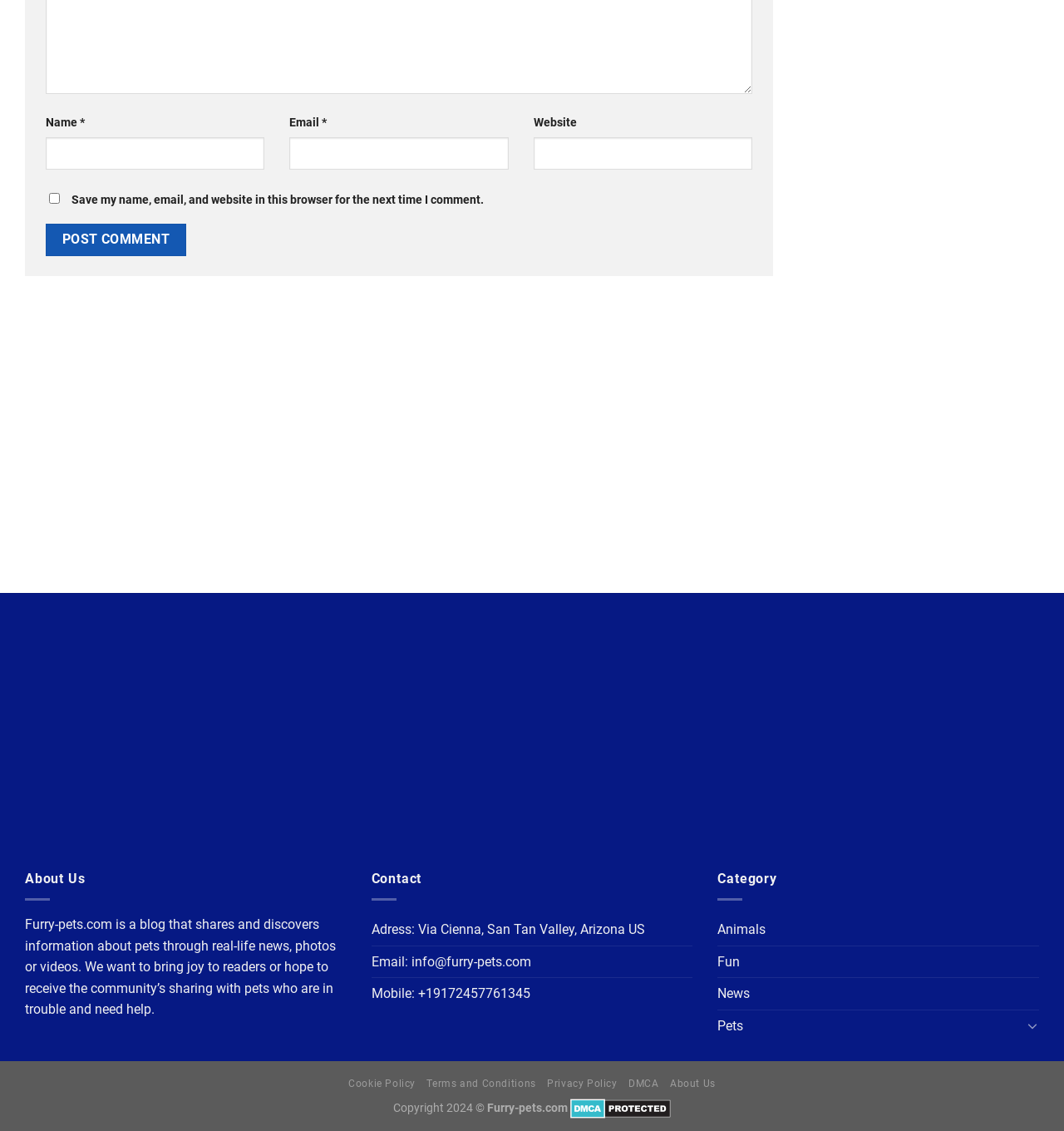Using the provided description: "Terms and Conditions", find the bounding box coordinates of the corresponding UI element. The output should be four float numbers between 0 and 1, in the format [left, top, right, bottom].

[0.401, 0.953, 0.504, 0.963]